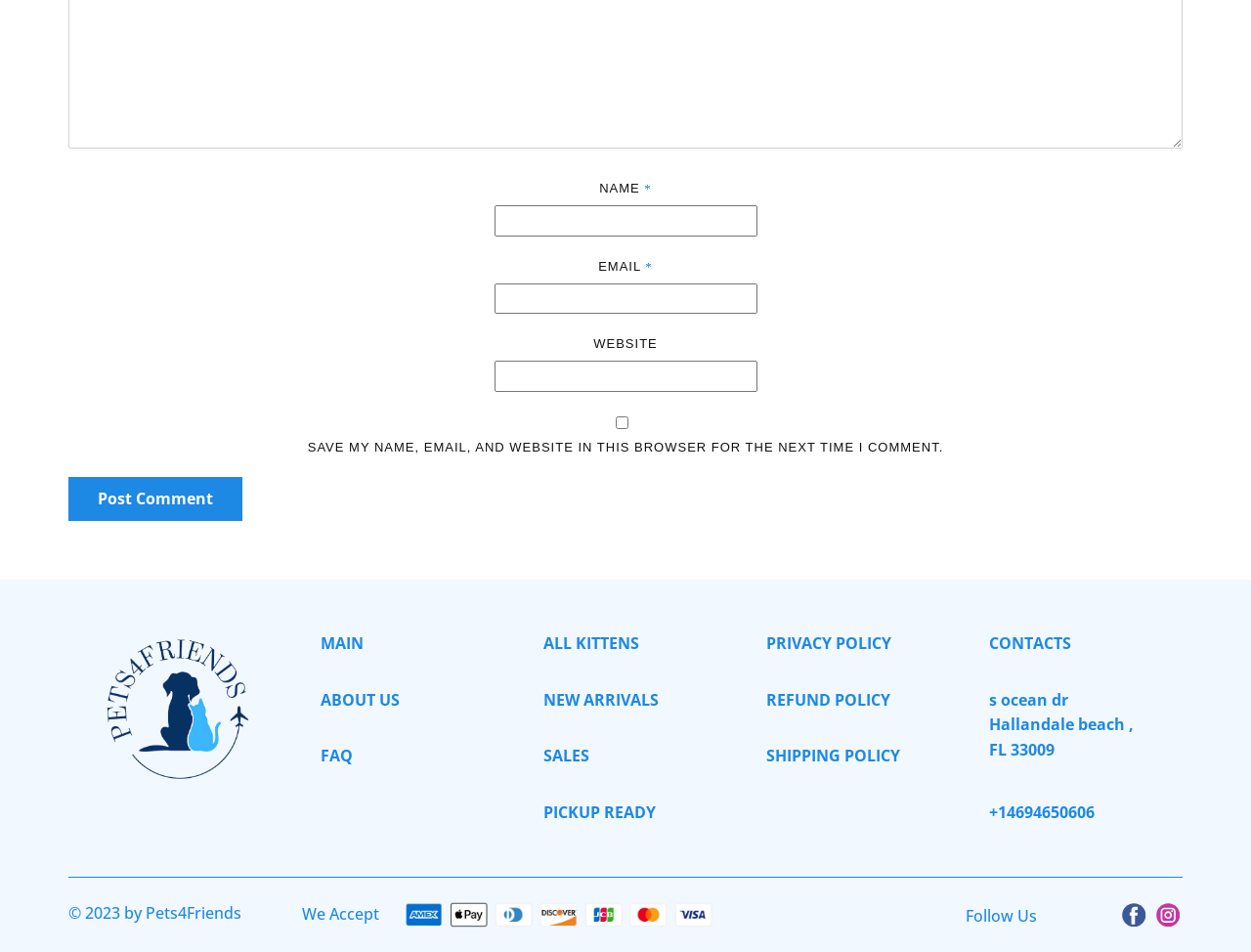What is the purpose of the checkbox?
Answer the question with just one word or phrase using the image.

Save comment info